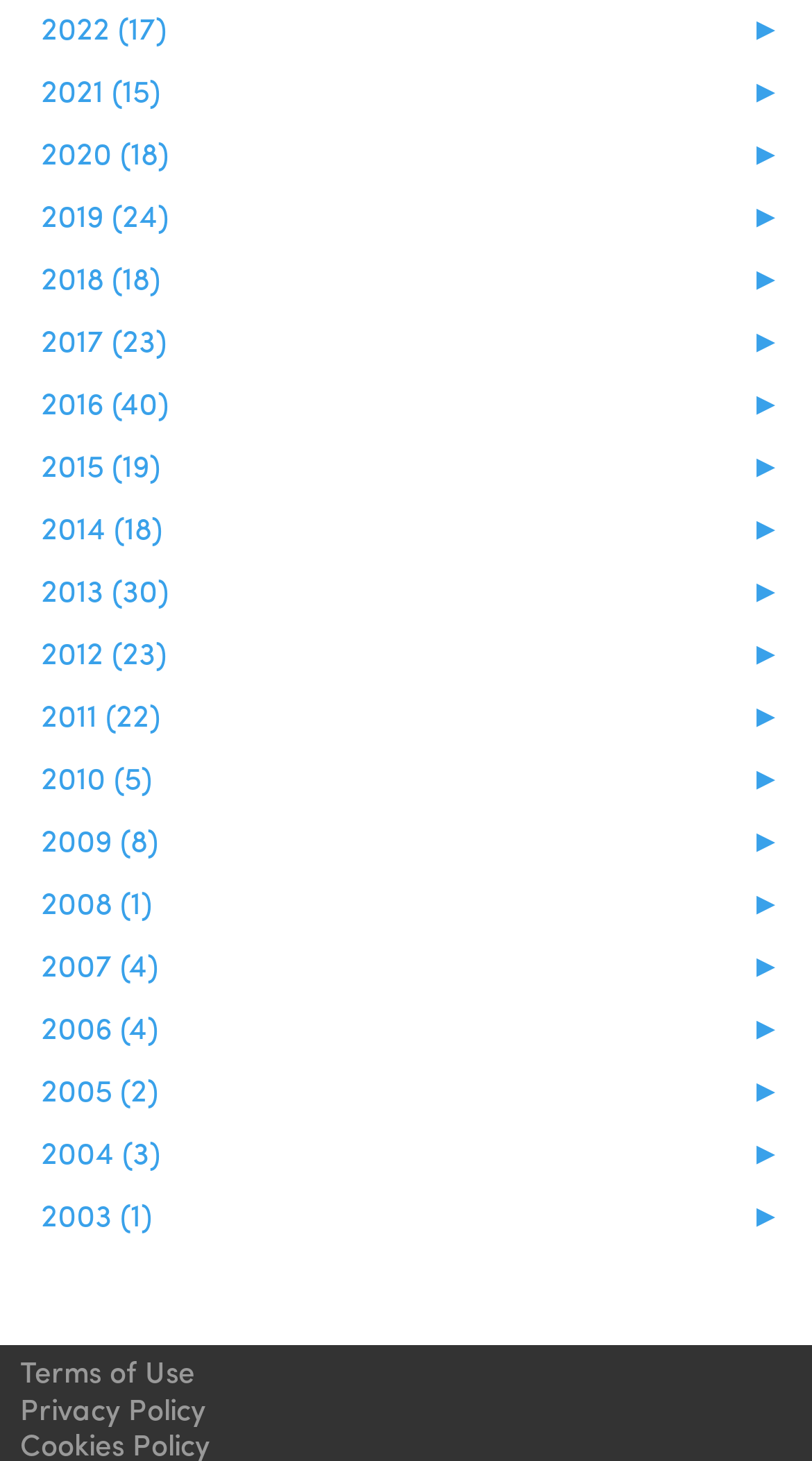Answer the question briefly using a single word or phrase: 
Are the links sorted in chronological order?

Yes